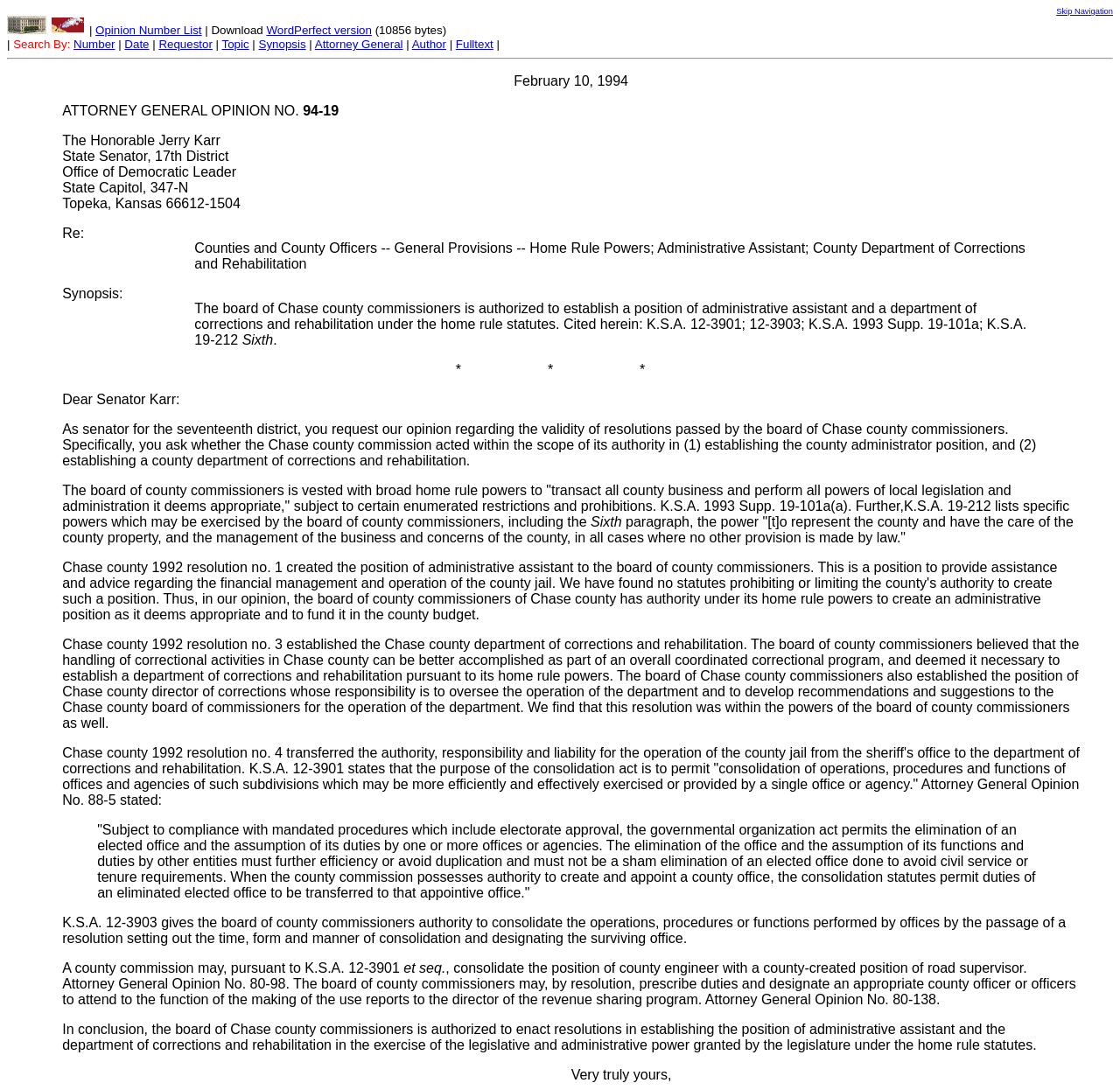Who is the recipient of the letter?
Kindly offer a detailed explanation using the data available in the image.

I found the recipient's name by looking at the StaticText elements with the contents 'The Honorable Jerry Karr', 'State Senator, 17th District', and 'Office of Democratic Leader' which are located at the top of the webpage, indicating that the letter is addressed to him.